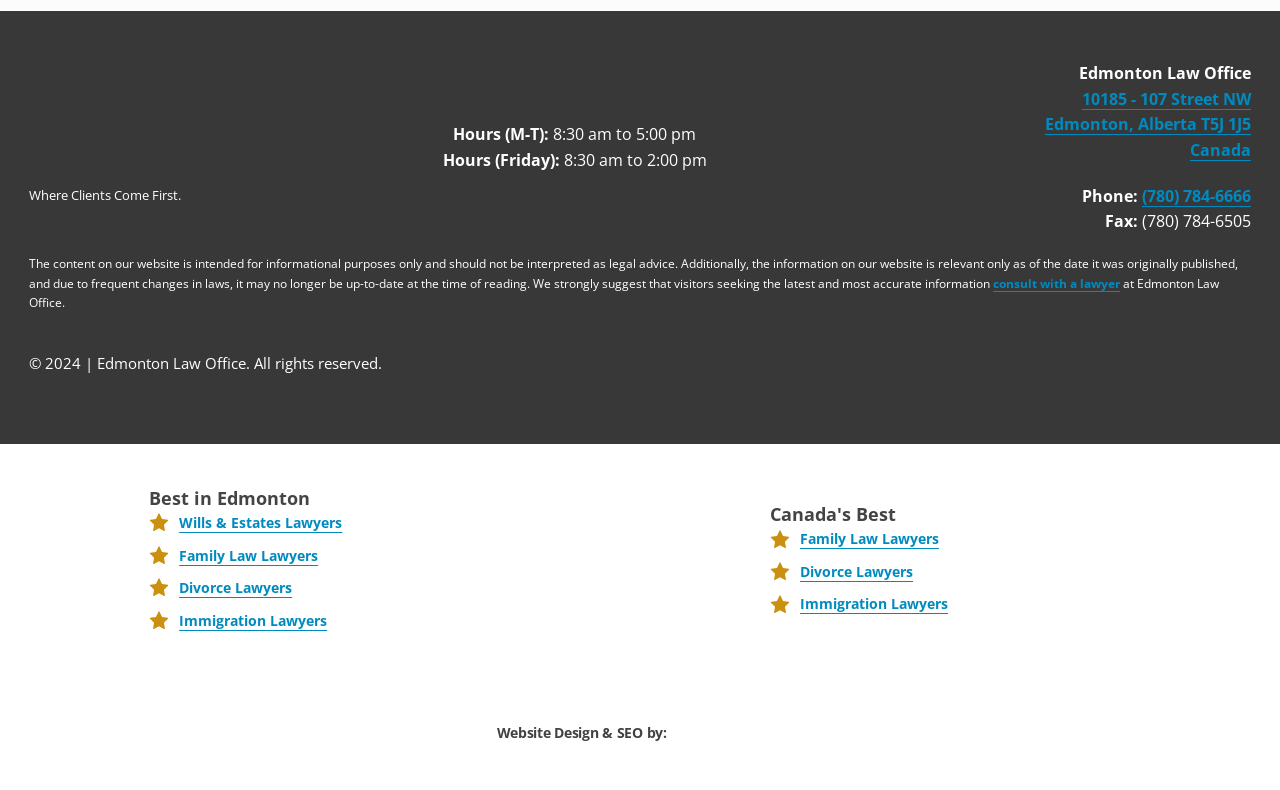What is the phone number of this law office?
Kindly offer a detailed explanation using the data available in the image.

The phone number can be found in the link element with the text '(780) 784-6666' at coordinates [0.892, 0.234, 0.977, 0.261].